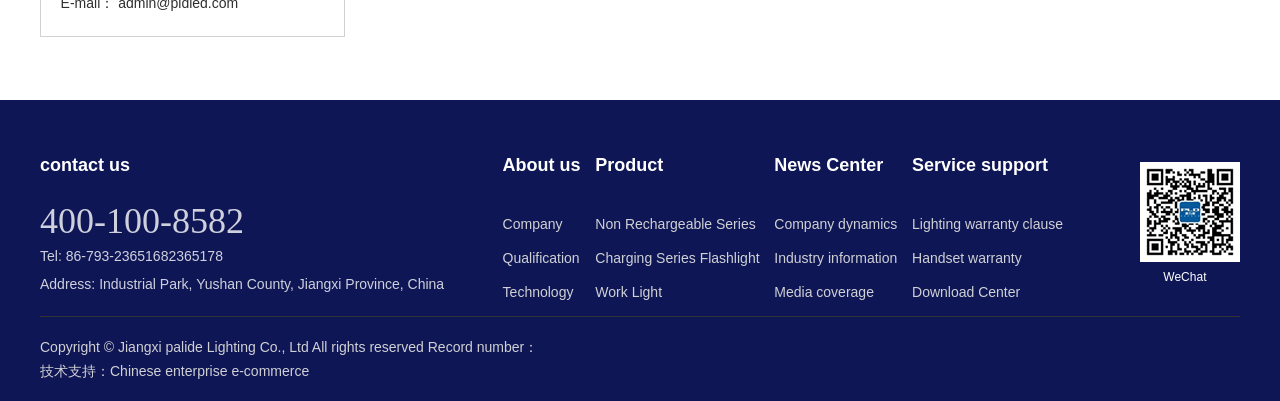Identify the bounding box coordinates for the UI element described by the following text: "Technology". Provide the coordinates as four float numbers between 0 and 1, in the format [left, top, right, bottom].

[0.393, 0.703, 0.454, 0.755]